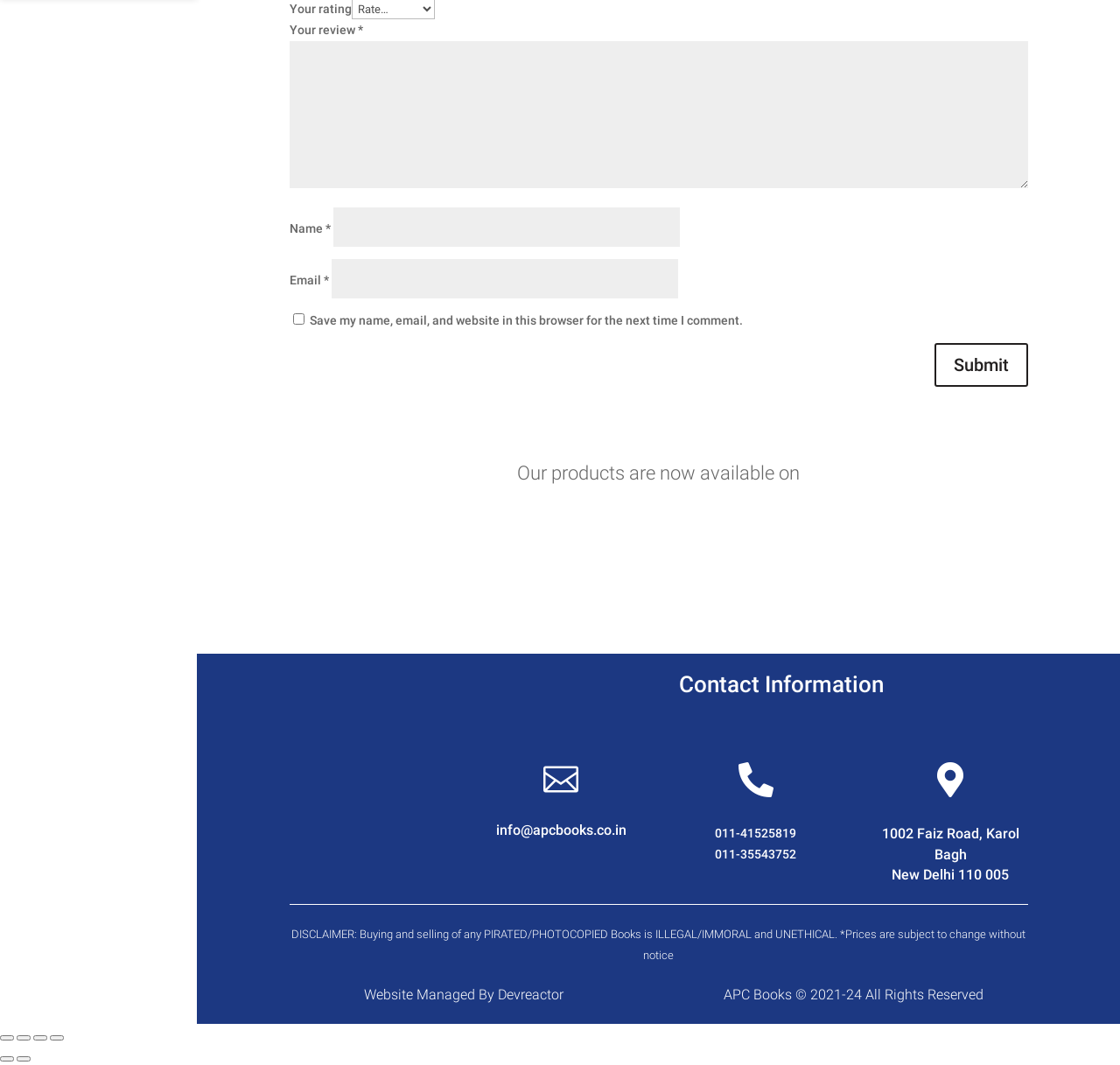Extract the bounding box coordinates for the UI element described by the text: "parent_node: Your review * name="comment"". The coordinates should be in the form of [left, top, right, bottom] with values between 0 and 1.

[0.258, 0.038, 0.918, 0.176]